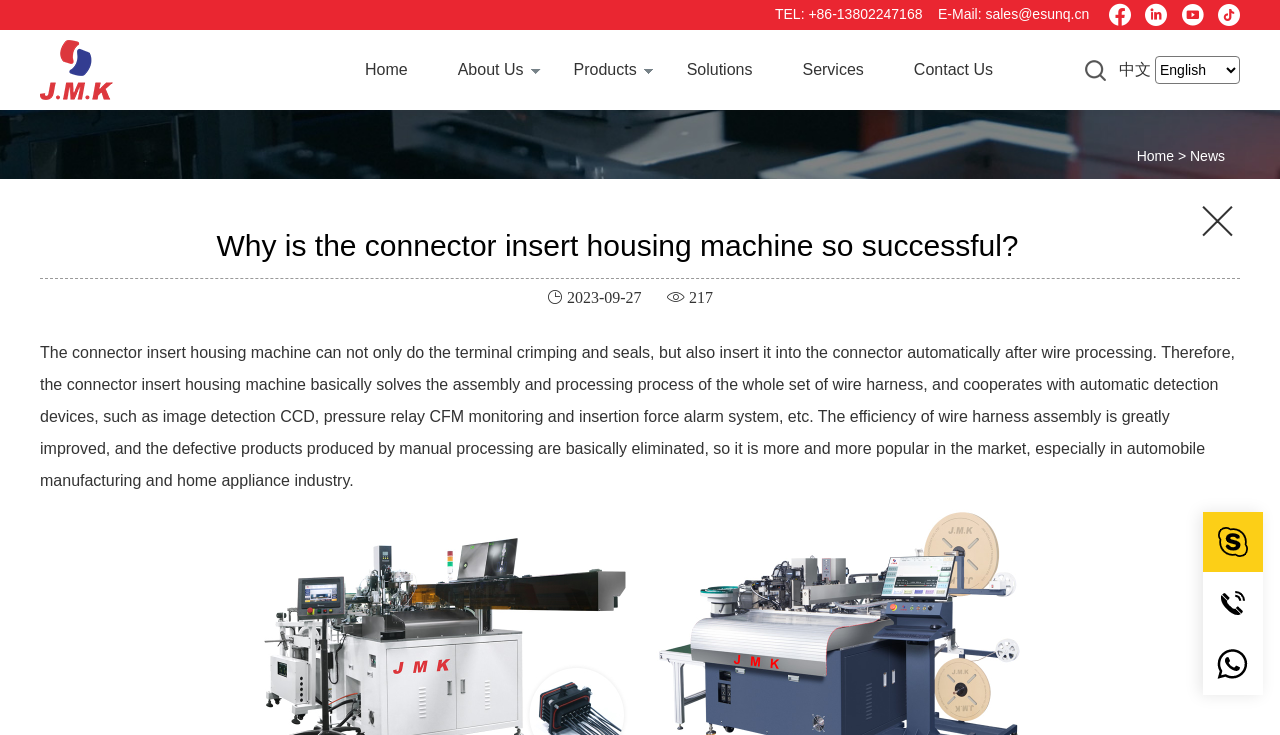What industry is the connector insert housing machine popular in?
Please give a detailed and elaborate answer to the question based on the image.

According to the text on the webpage, the connector insert housing machine is more and more popular in the market, especially in automobile manufacturing and home appliance industry.